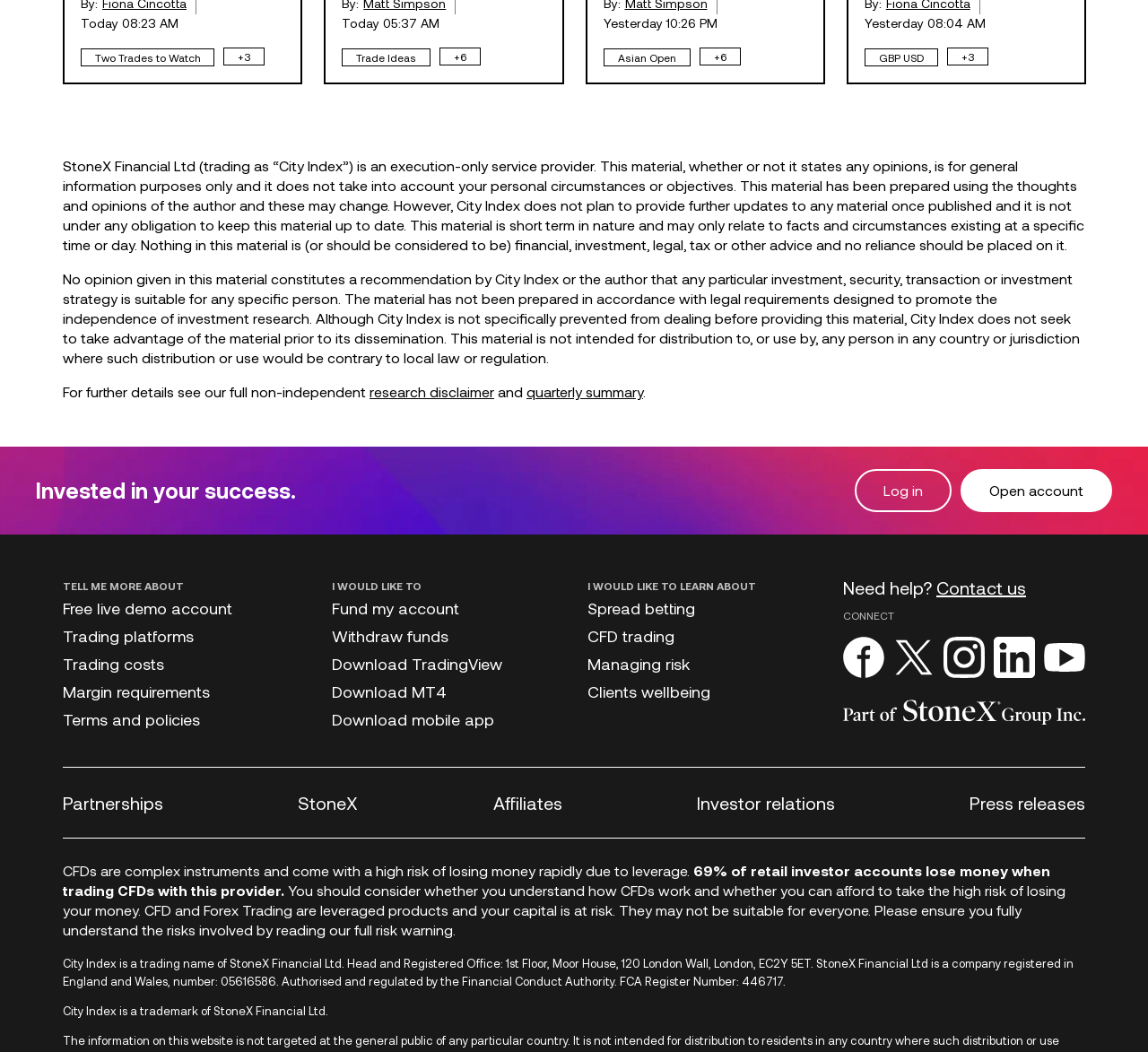Please find the bounding box coordinates of the element that you should click to achieve the following instruction: "Log in". The coordinates should be presented as four float numbers between 0 and 1: [left, top, right, bottom].

[0.745, 0.446, 0.829, 0.487]